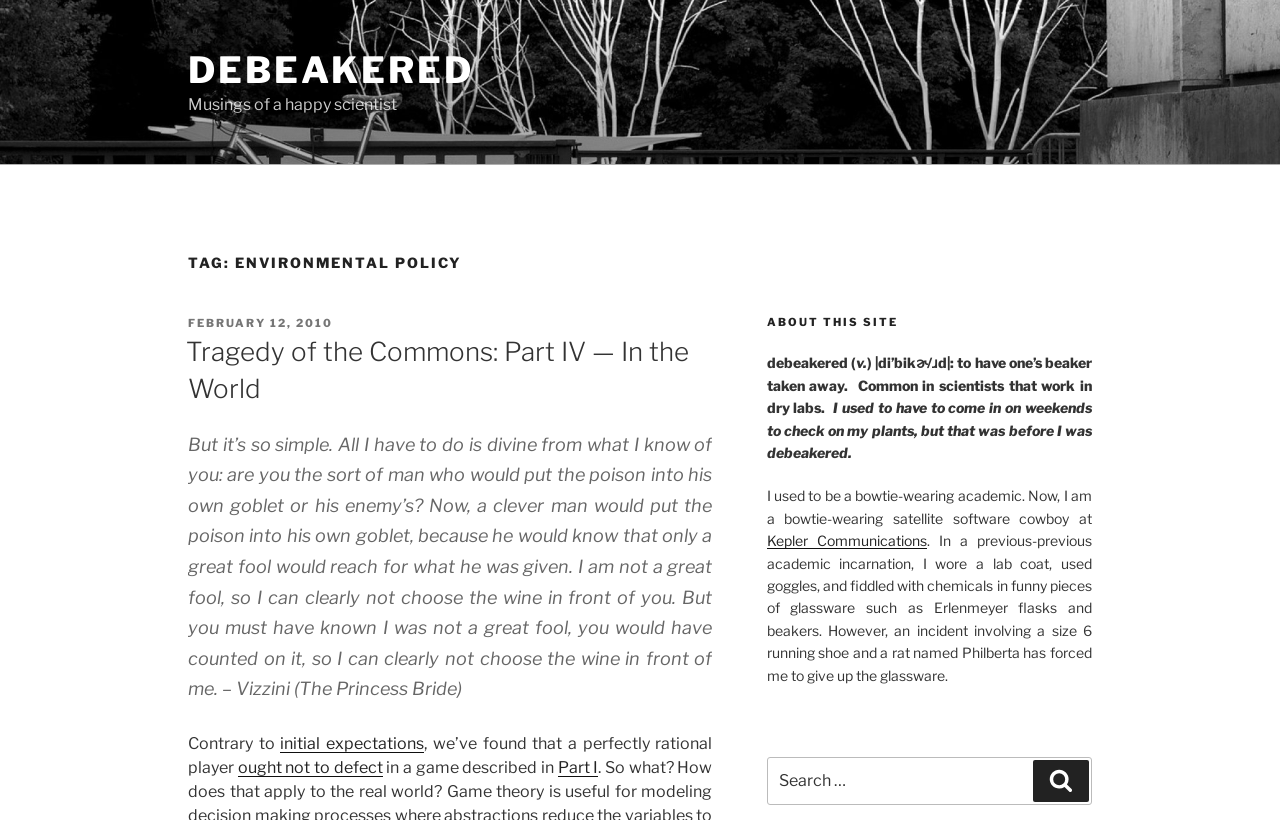Please find the bounding box coordinates of the element's region to be clicked to carry out this instruction: "View supplier information".

None